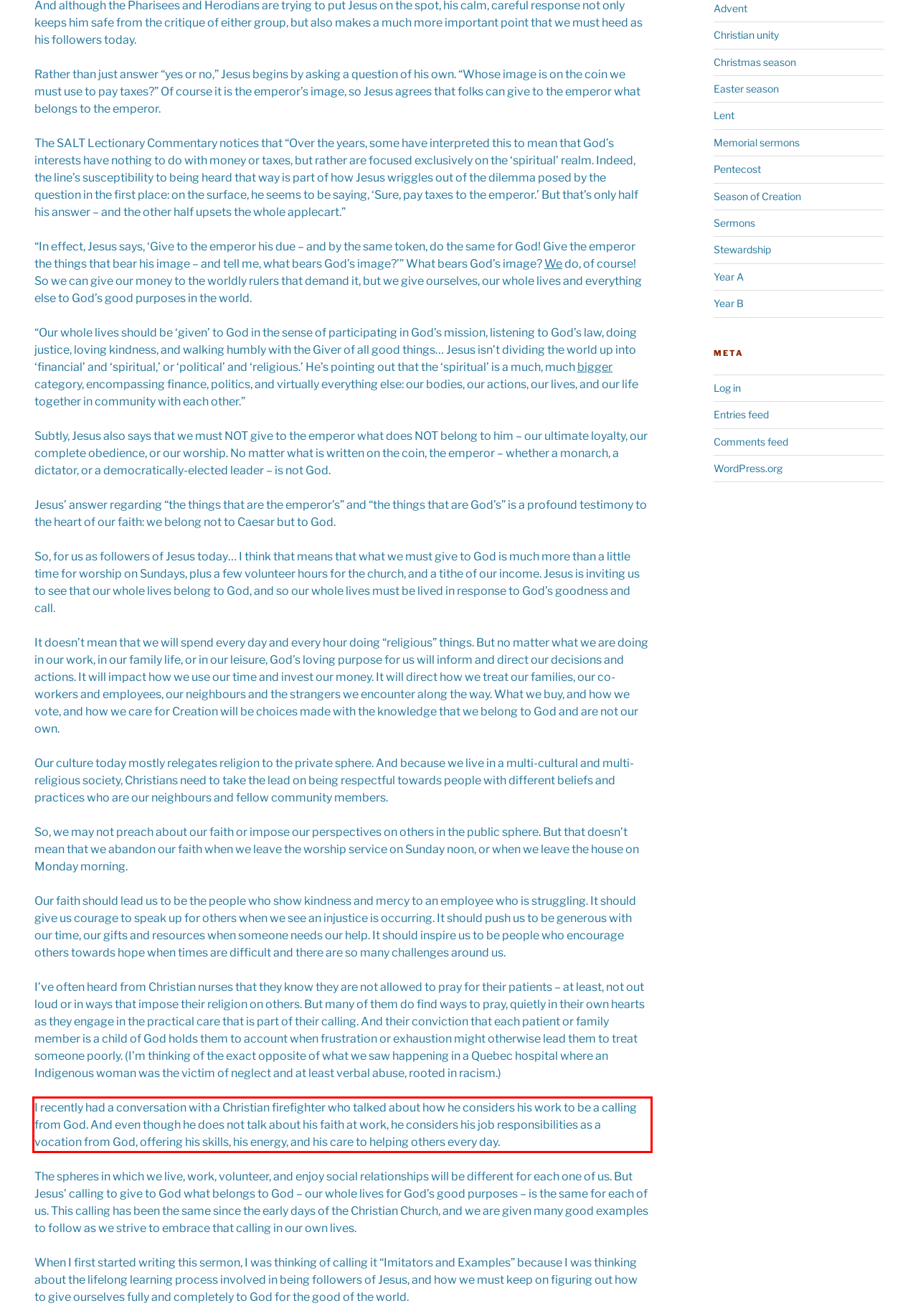You are provided with a webpage screenshot that includes a red rectangle bounding box. Extract the text content from within the bounding box using OCR.

I recently had a conversation with a Christian firefighter who talked about how he considers his work to be a calling from God. And even though he does not talk about his faith at work, he considers his job responsibilities as a vocation from God, offering his skills, his energy, and his care to helping others every day.